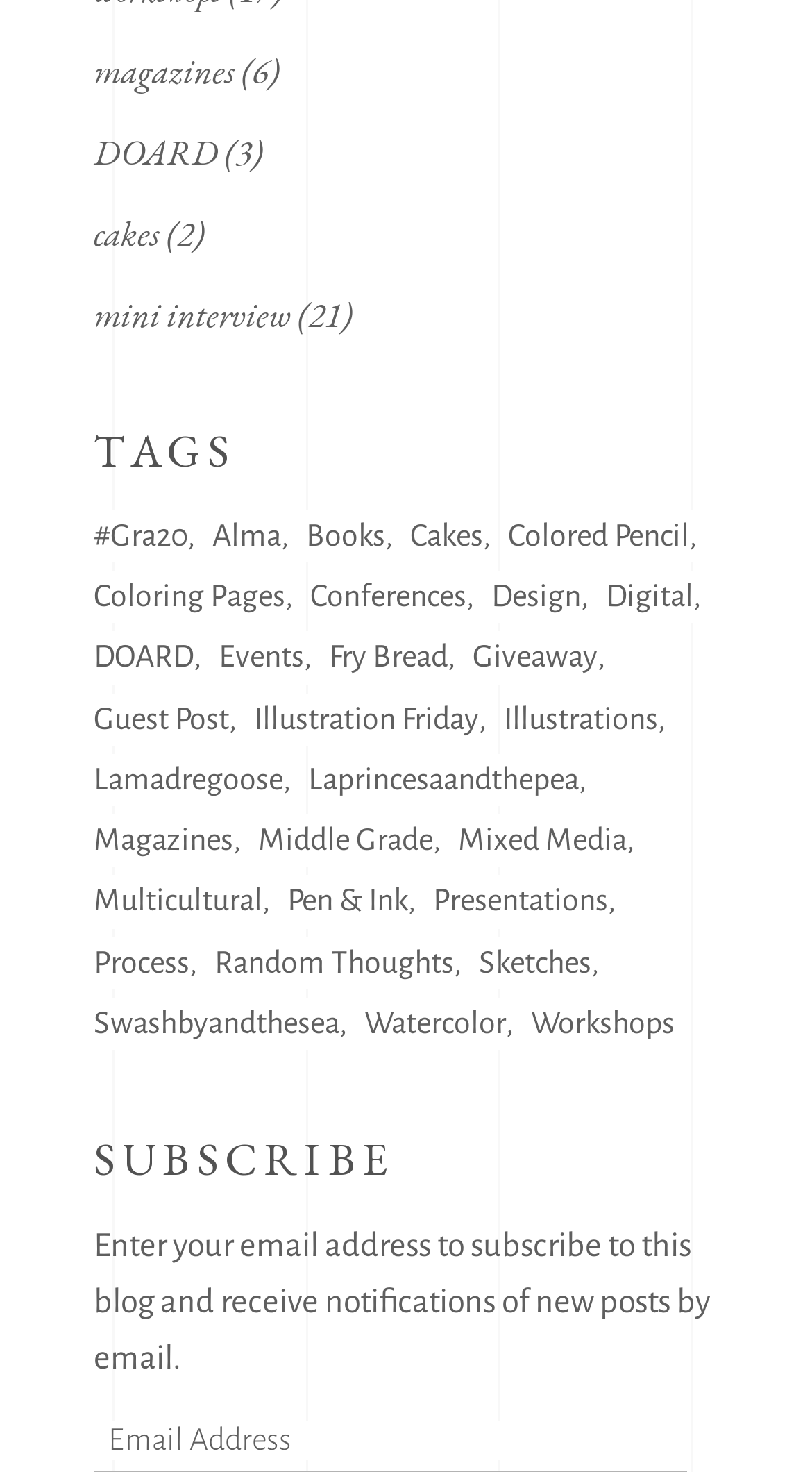How many items are in the 'cakes' category?
Give a detailed response to the question by analyzing the screenshot.

I looked at the 'cakes' link in the 'TAGS' section and found that it has 2 items.